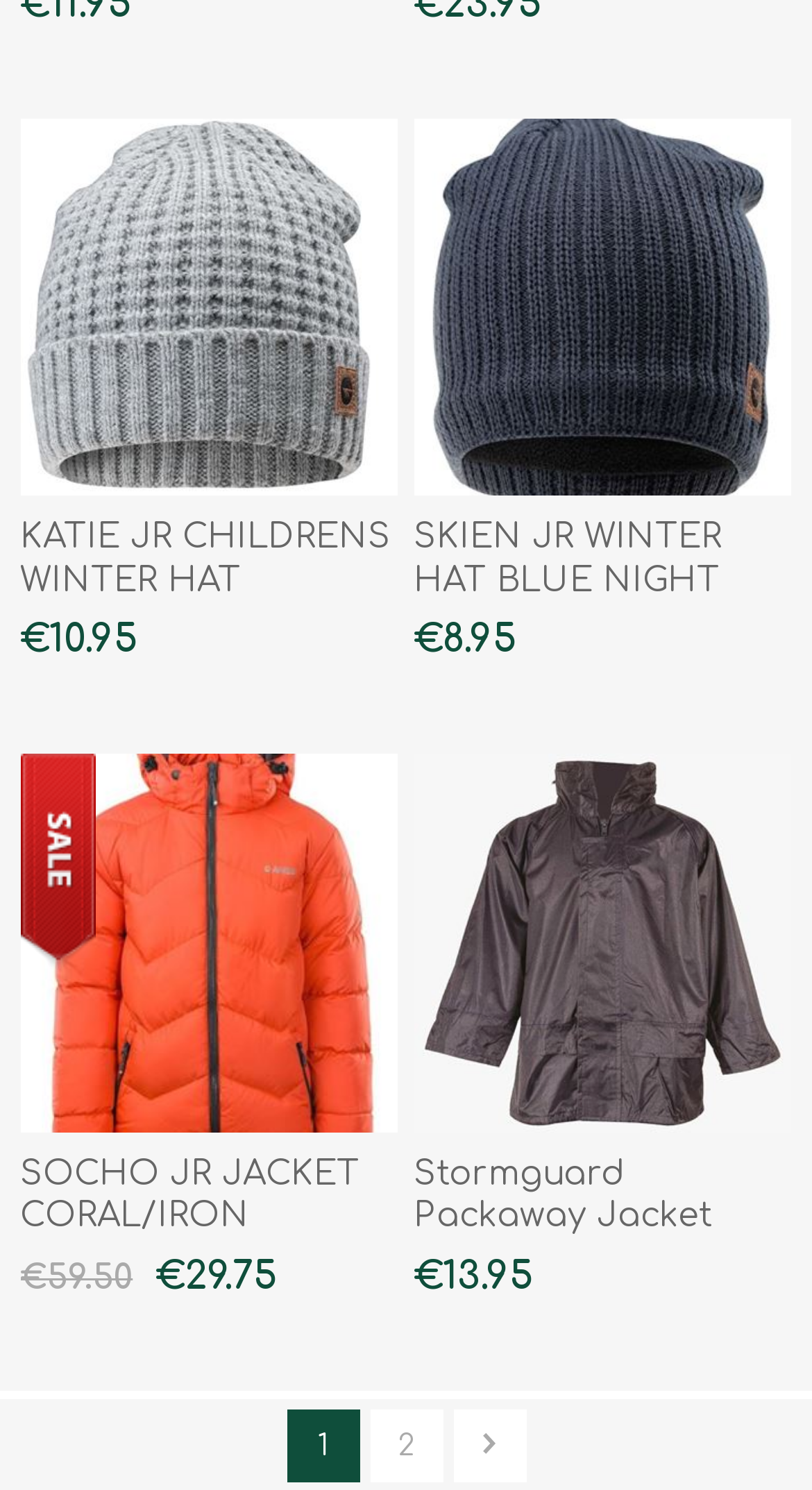Could you specify the bounding box coordinates for the clickable section to complete the following instruction: "View SOCHO JR JACKET CORAL/IRON details"?

[0.025, 0.774, 0.49, 0.829]